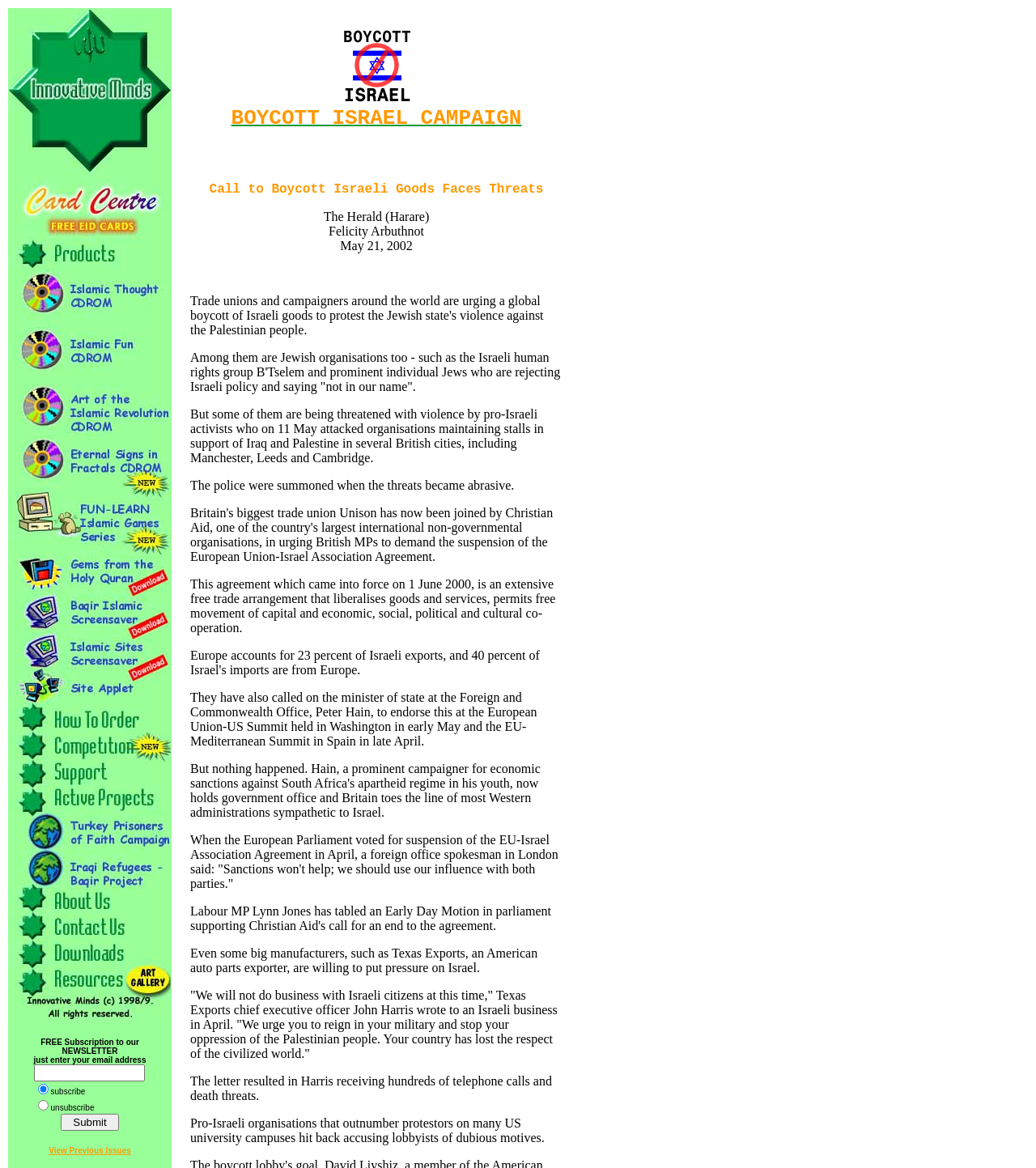Provide the bounding box for the UI element matching this description: "Uncategorized".

None